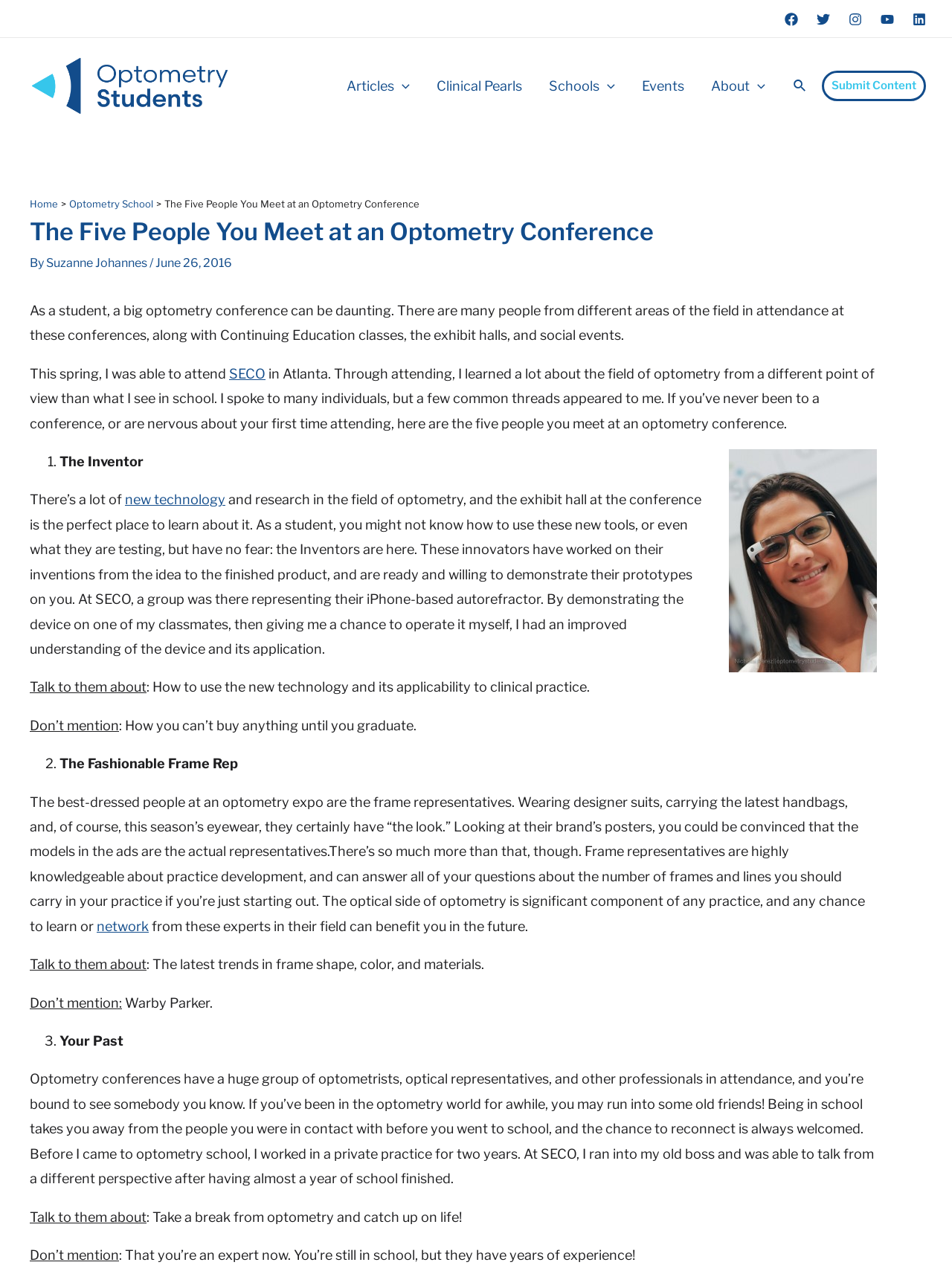Find the bounding box coordinates of the clickable area that will achieve the following instruction: "Read the article by Suzanne Johannes".

[0.048, 0.201, 0.157, 0.212]